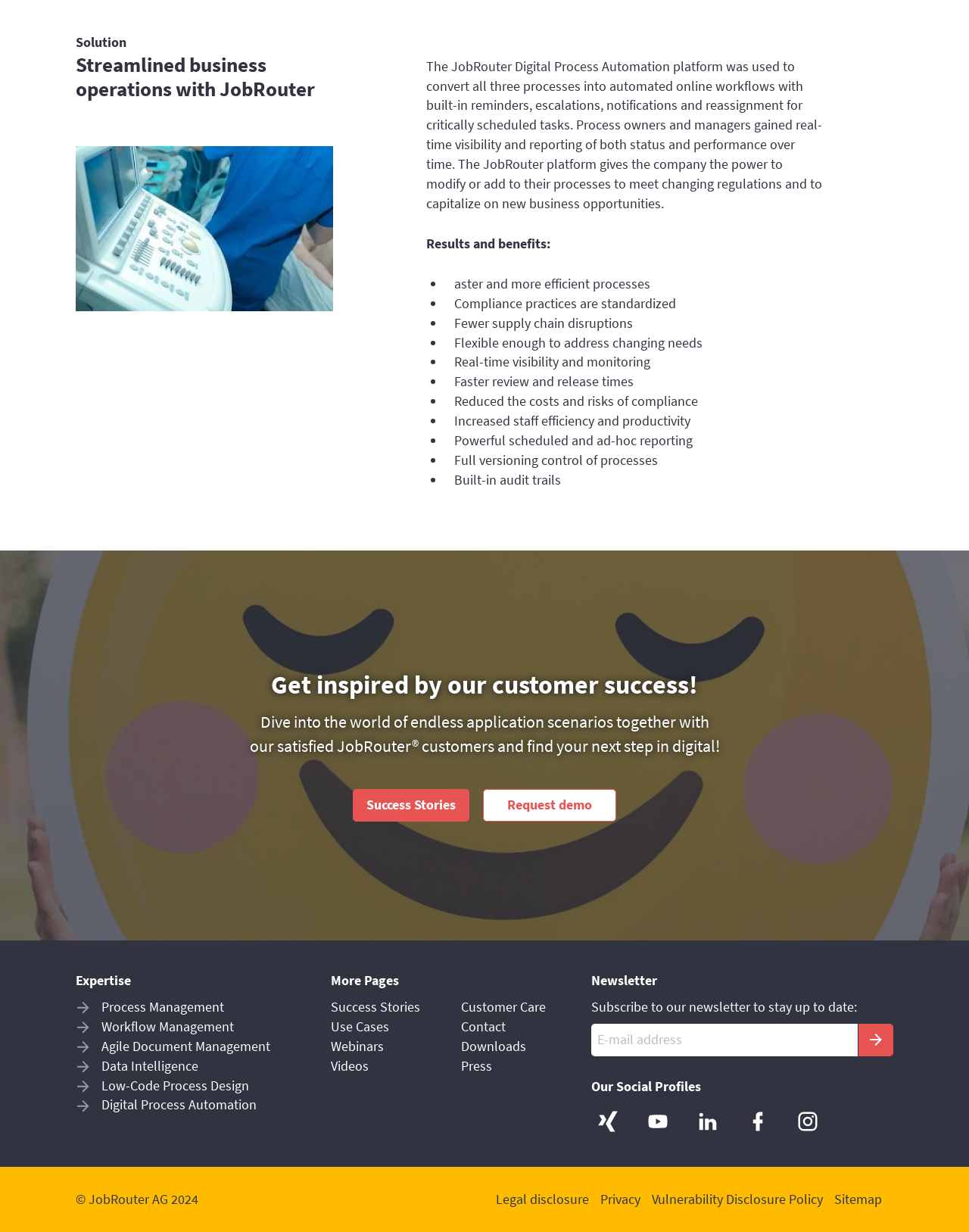Using details from the image, please answer the following question comprehensively:
What is the purpose of the 'Request demo' link?

The 'Request demo' link is likely used to request a demonstration of the JobRouter digital process automation platform, allowing users to see its features and capabilities in action.